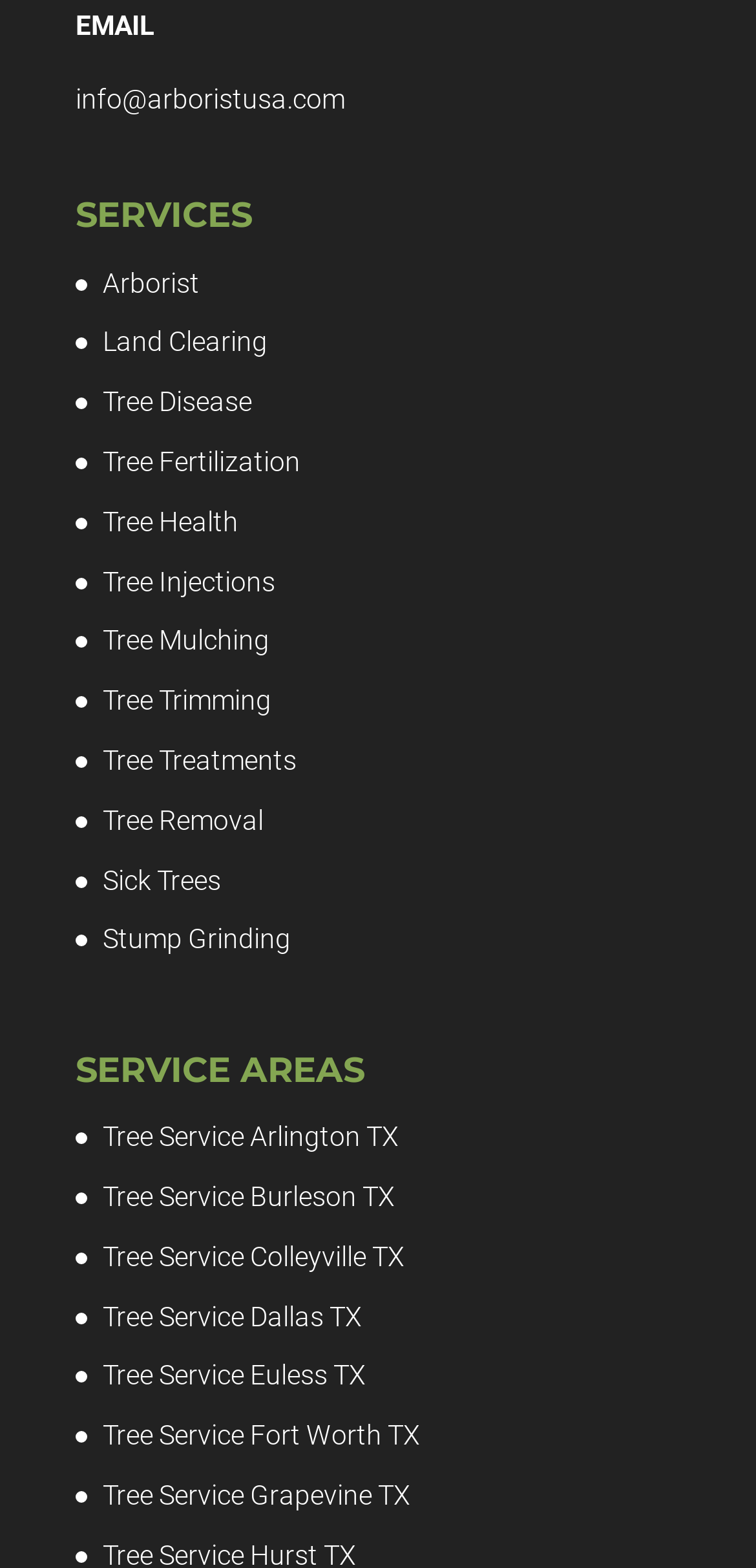Carefully examine the image and provide an in-depth answer to the question: What services are offered by the arborist?

The services offered by the arborist are listed under the 'SERVICES' heading, which includes links to various services such as tree trimming, fertilization, disease treatment, and more.